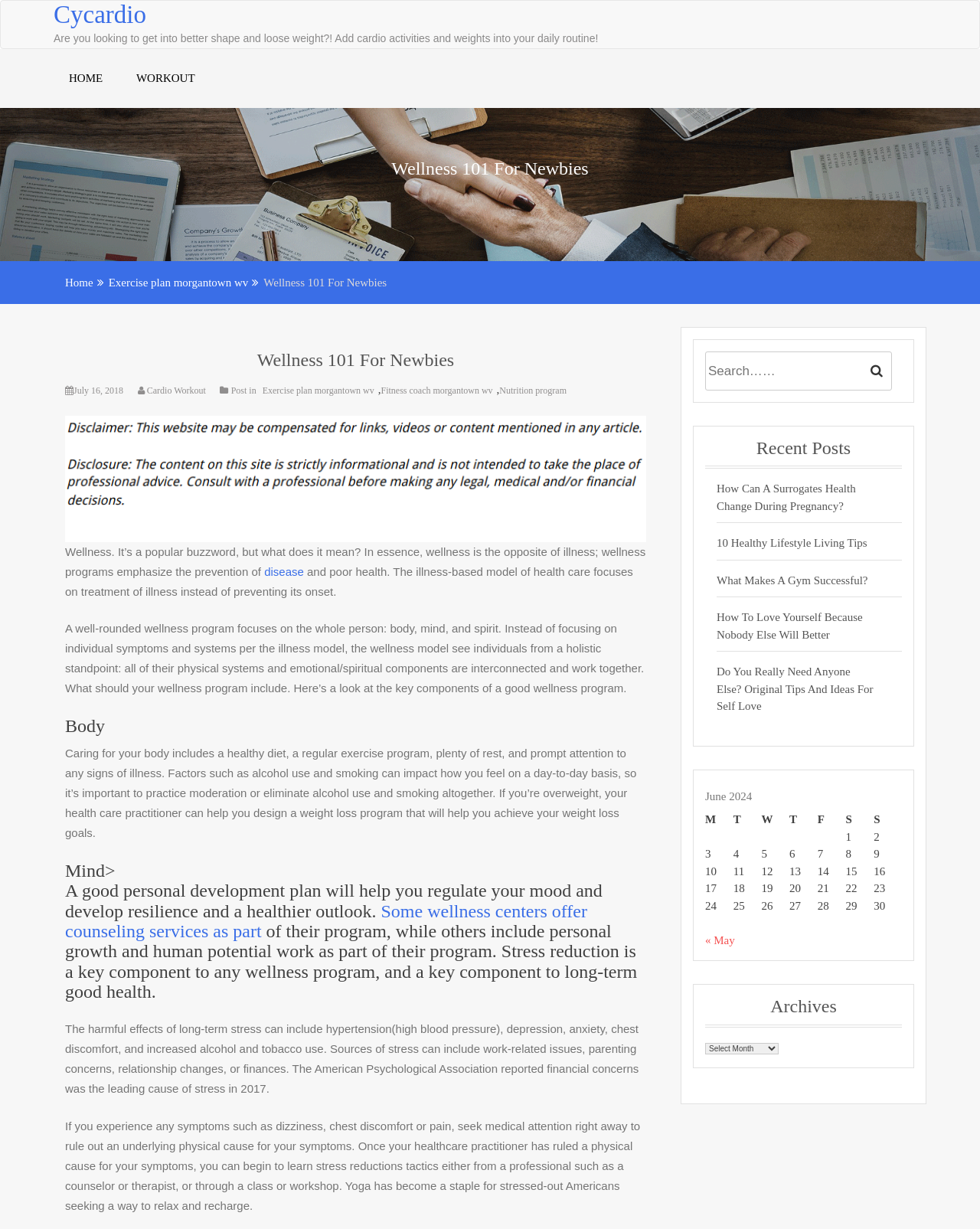Given the description "alt="Alumni"", determine the bounding box of the corresponding UI element.

None